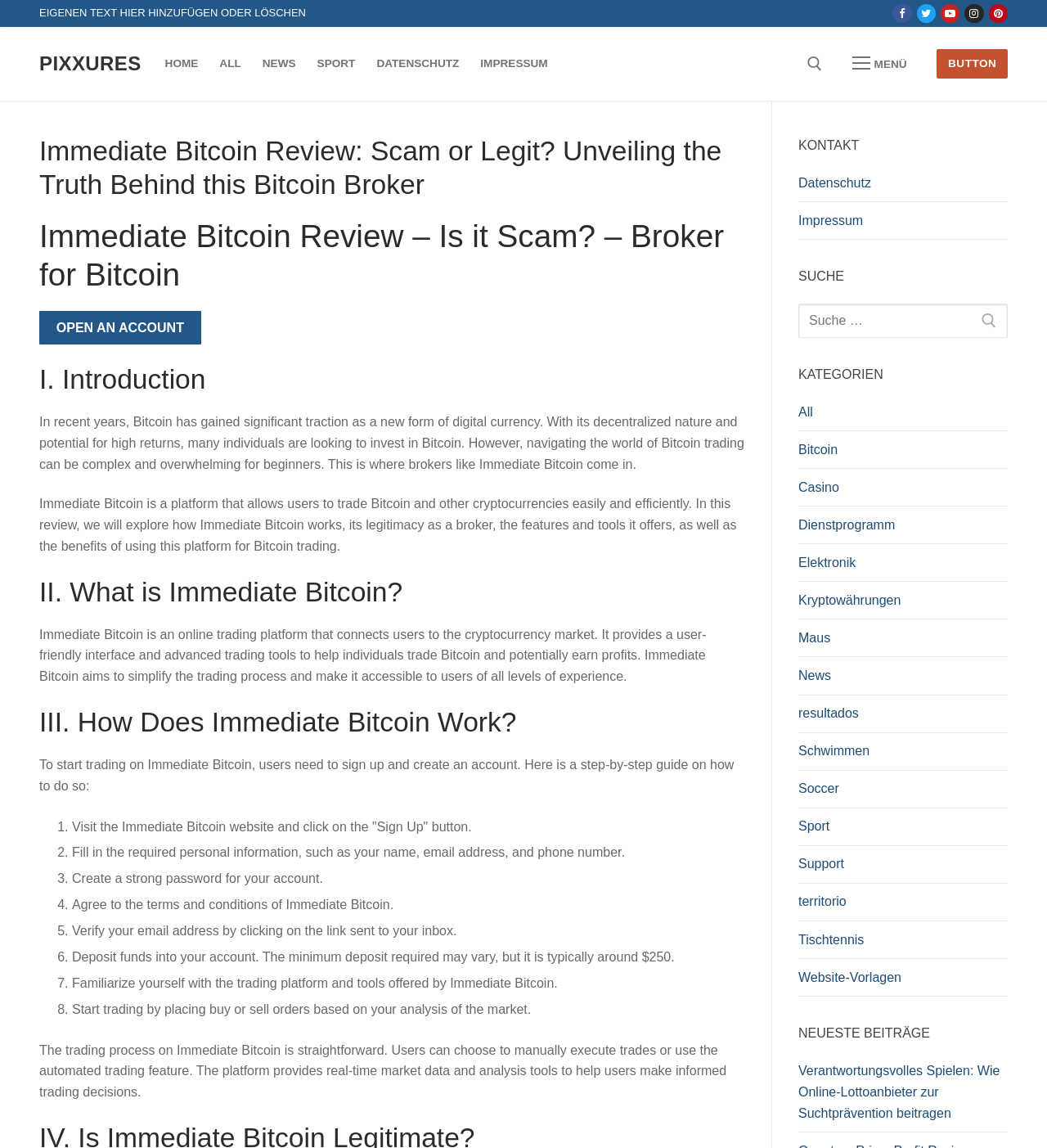Give a concise answer of one word or phrase to the question: 
What is provided by Immediate Bitcoin to help users make informed trading decisions?

Real-time market data and analysis tools